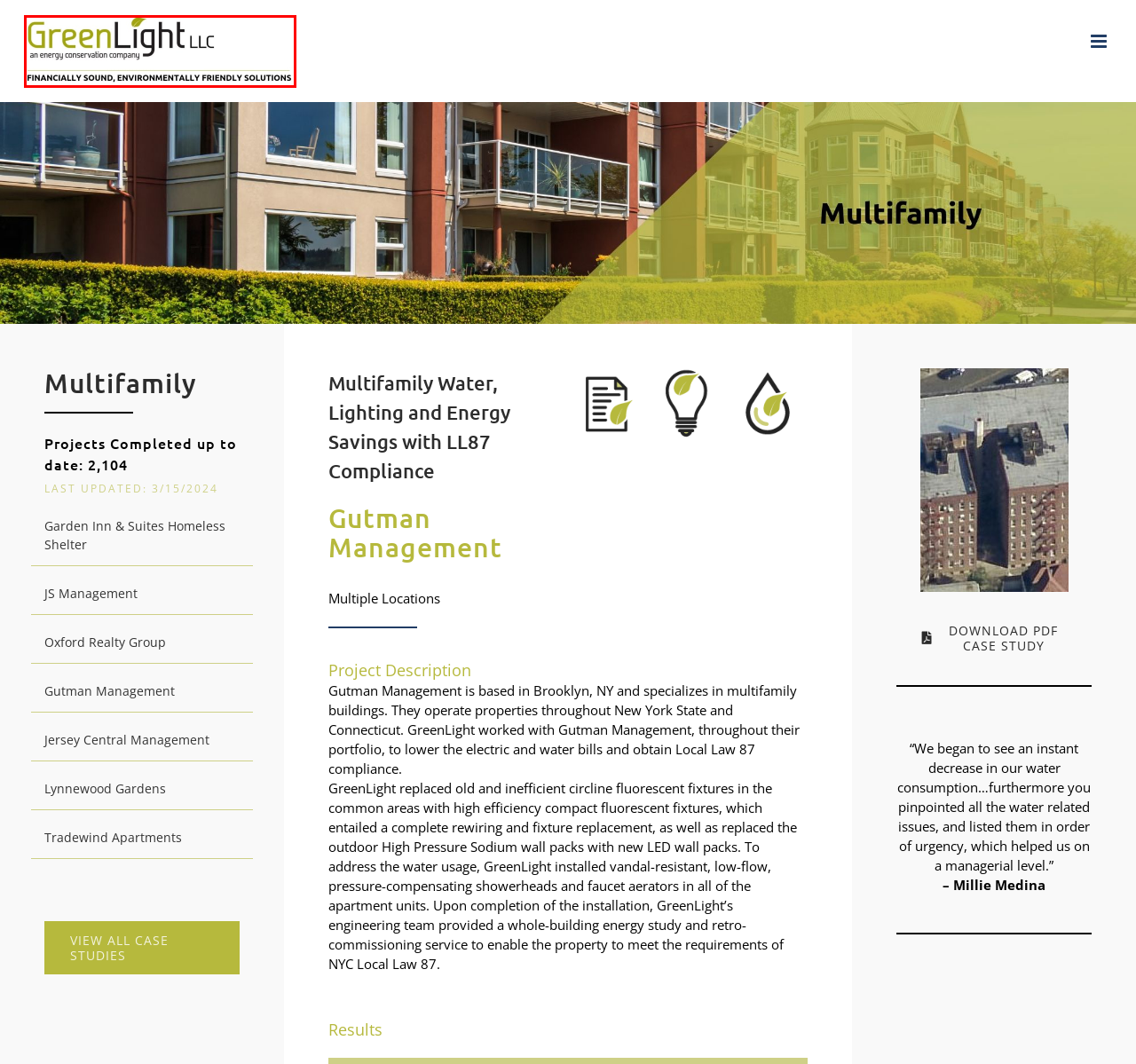Take a look at the provided webpage screenshot featuring a red bounding box around an element. Select the most appropriate webpage description for the page that loads after clicking on the element inside the red bounding box. Here are the candidates:
A. Green Light | Energy Conservation LLC
B. Case Studies - GreenLight
C. JS Management - GreenLight
D. Garden Inn & Suites Homeless Shelter - GreenLight
E. Tradewind Apartments - GreenLight
F. Lynnewood Gardens - GreenLight
G. Oxford Realty Group - GreenLight
H. Jersey Central Management - GreenLight

A